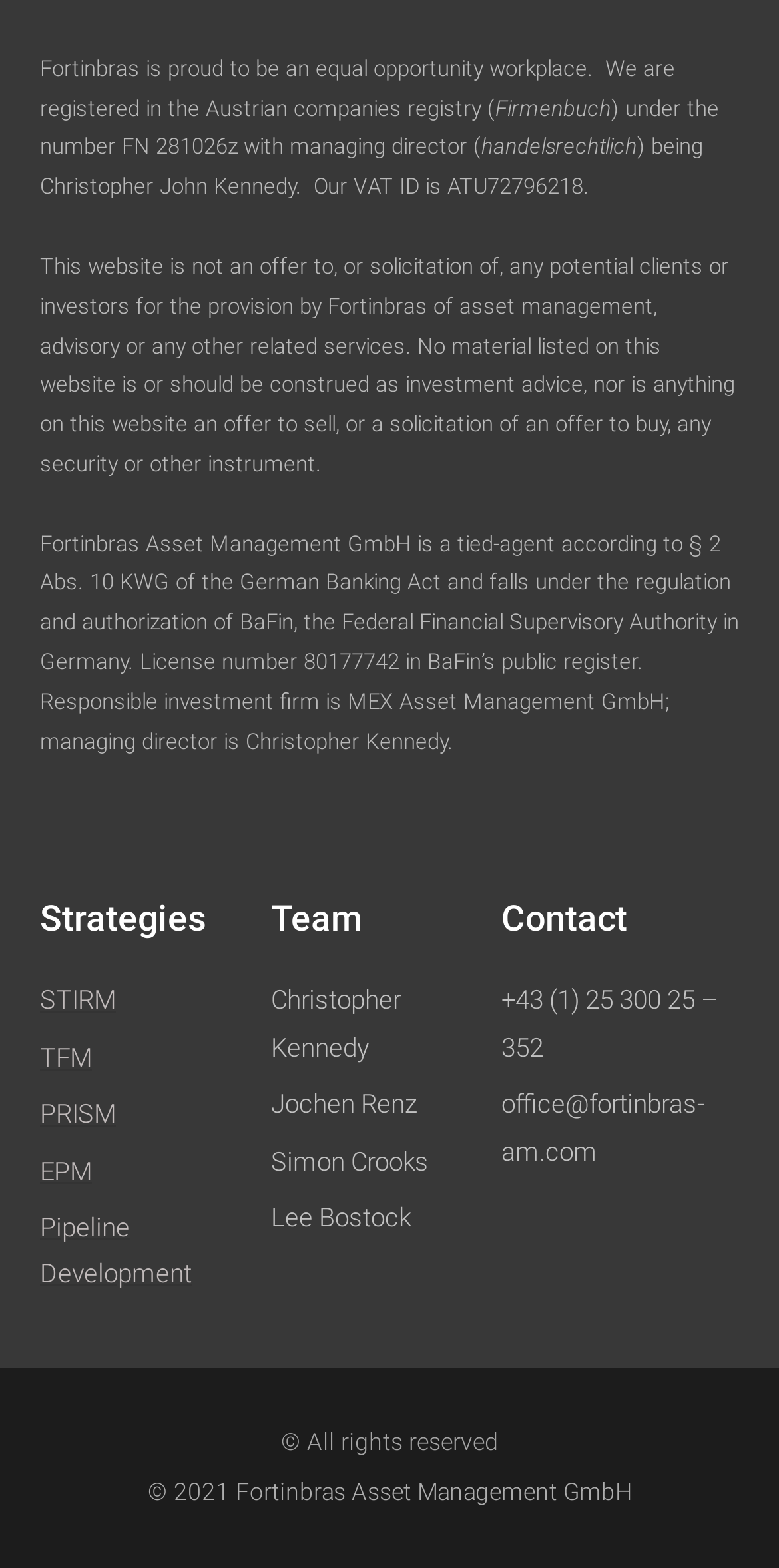What is the company's VAT ID?
Please provide an in-depth and detailed response to the question.

The company's VAT ID can be found in the first paragraph of the webpage, which mentions 'Our VAT ID is ATU72796218'.